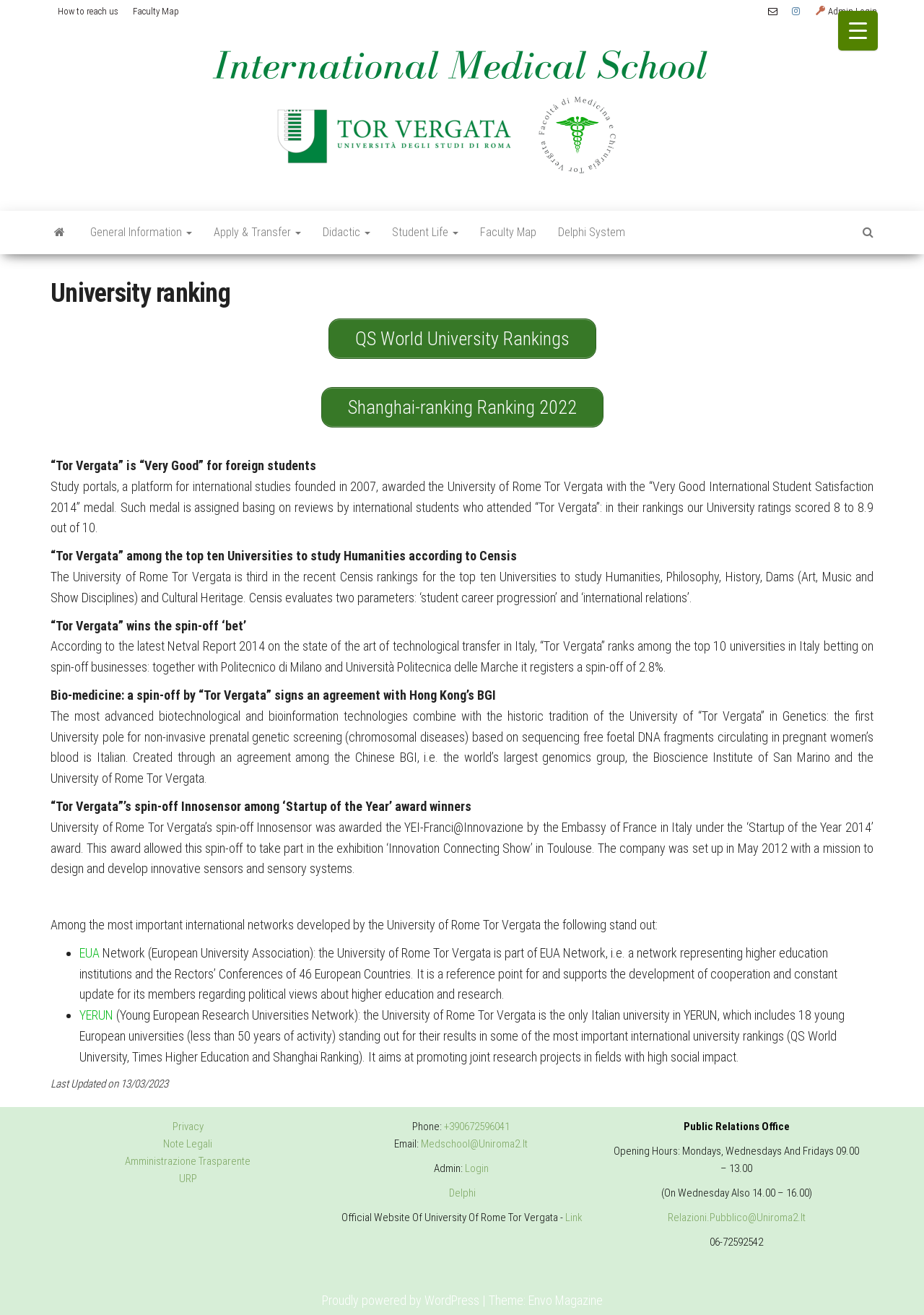Based on the provided description, "Student life", find the bounding box of the corresponding UI element in the screenshot.

[0.412, 0.16, 0.508, 0.193]